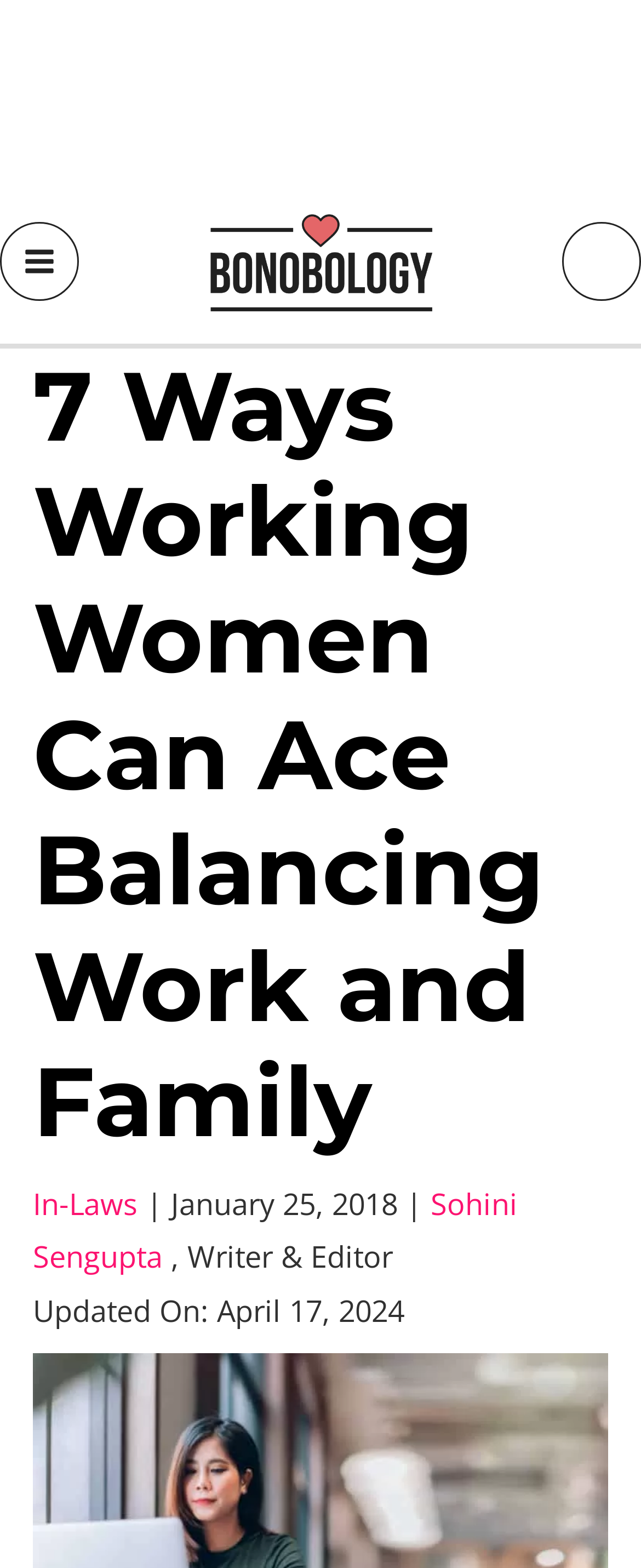Determine and generate the text content of the webpage's headline.

7 Ways Working Women Can Ace Balancing Work and Family